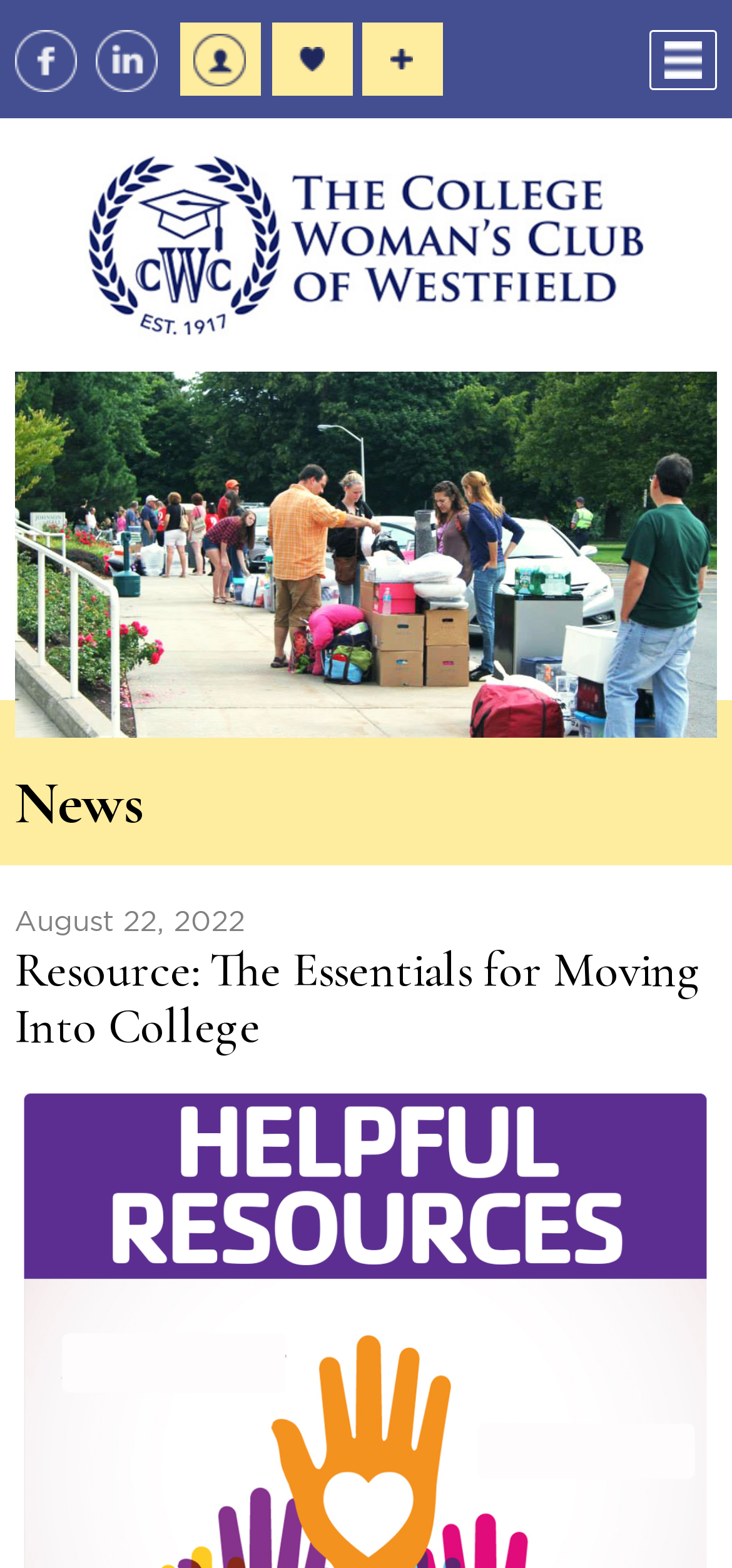What is the title of the resource?
Using the information from the image, answer the question thoroughly.

I found the answer by looking at the heading 'Resource: The Essentials for Moving Into College' which is located below the 'News' heading, indicating that it is the title of the resource.